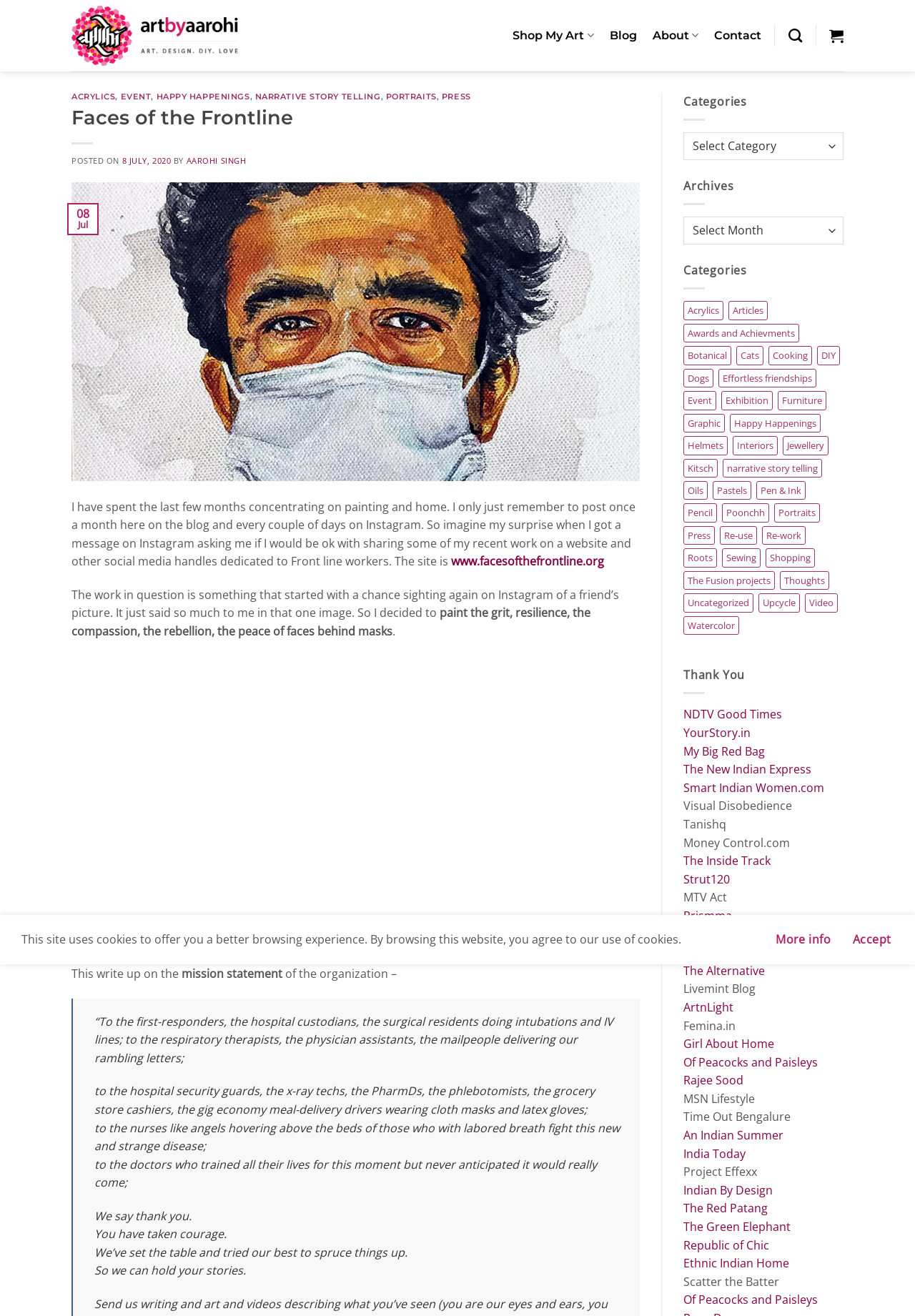What is the name of the artist?
Please answer the question with as much detail and depth as you can.

I found the answer by looking at the text 'BY AAROHI SINGH' which is a link and seems to be the author of the blog post.